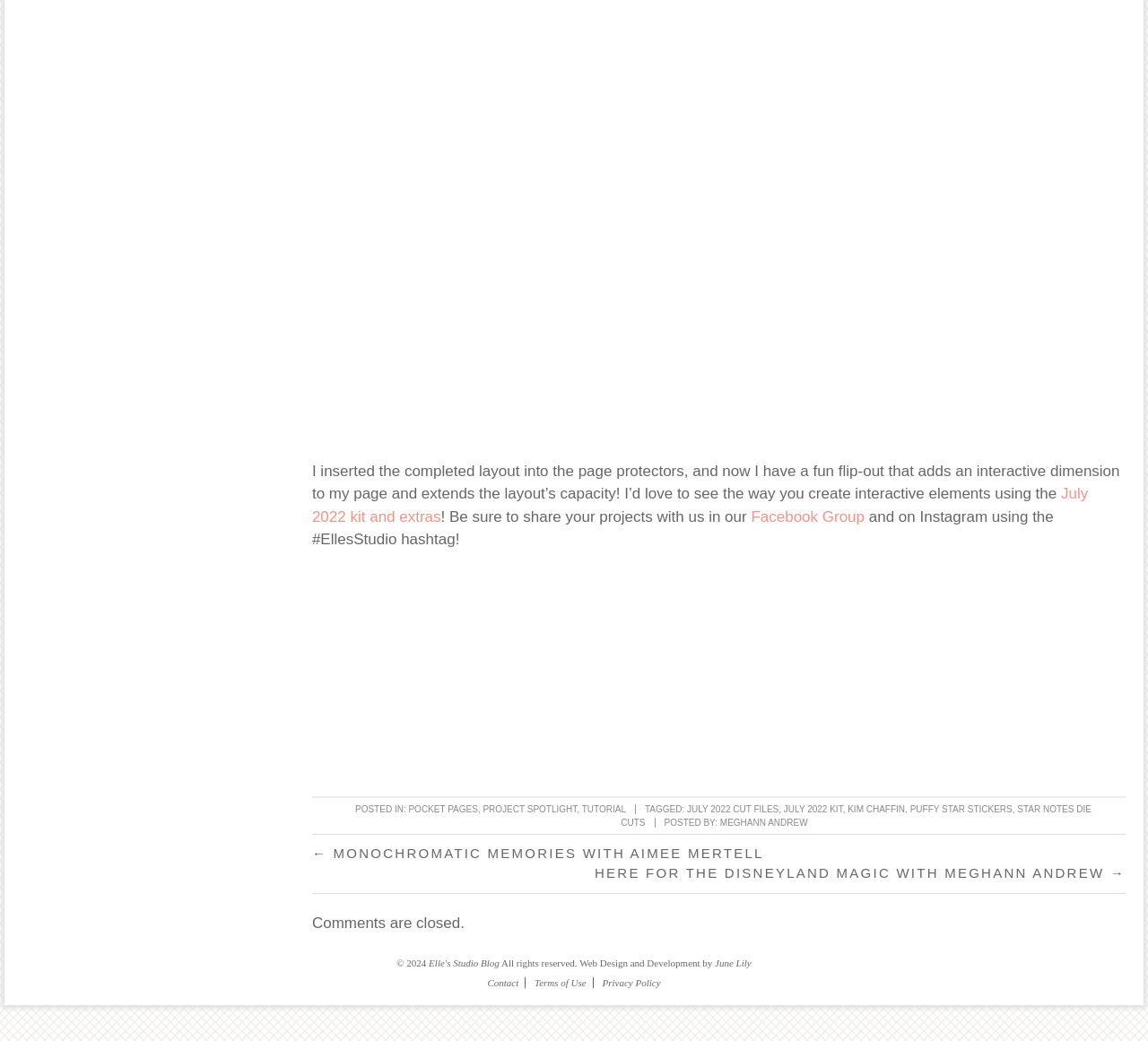Locate the bounding box coordinates of the region to be clicked to comply with the following instruction: "Visit the 'Facebook Group'". The coordinates must be four float numbers between 0 and 1, in the form [left, top, right, bottom].

[0.654, 0.488, 0.753, 0.505]